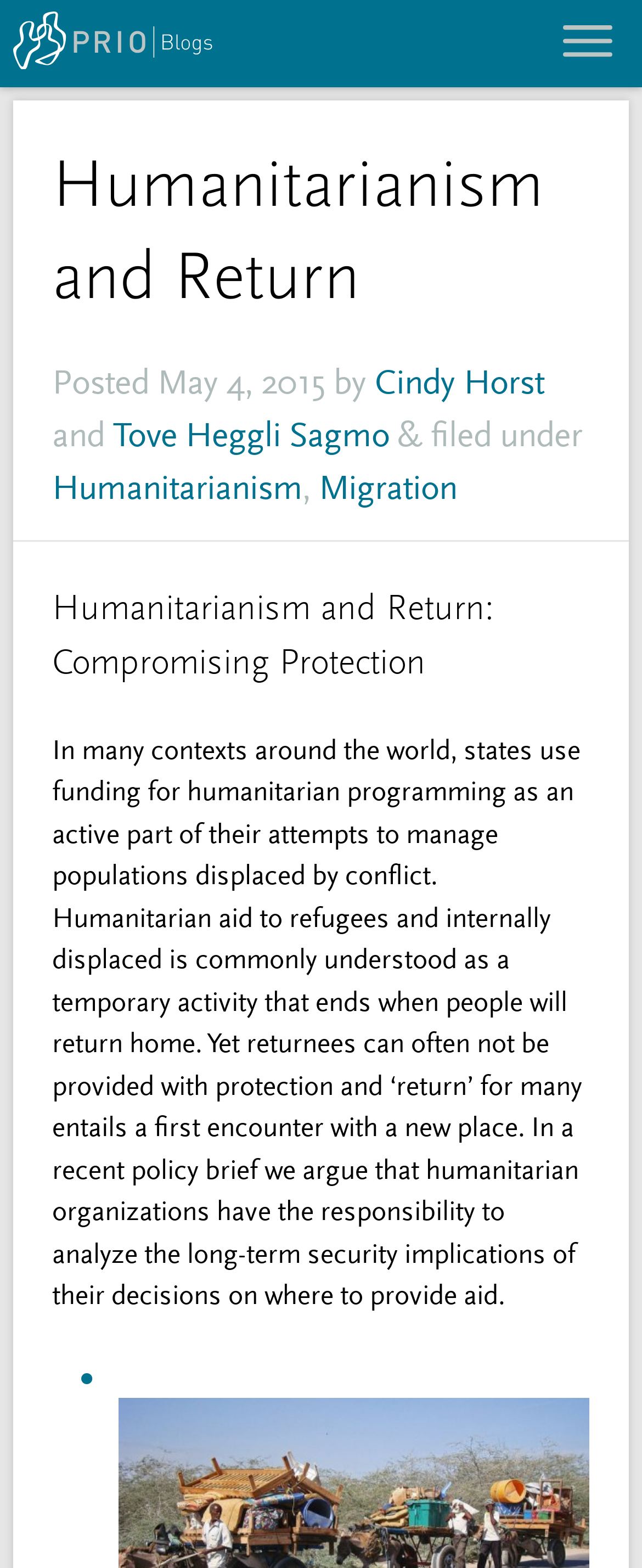Answer the following inquiry with a single word or phrase:
What is the format of the article?

Blog post